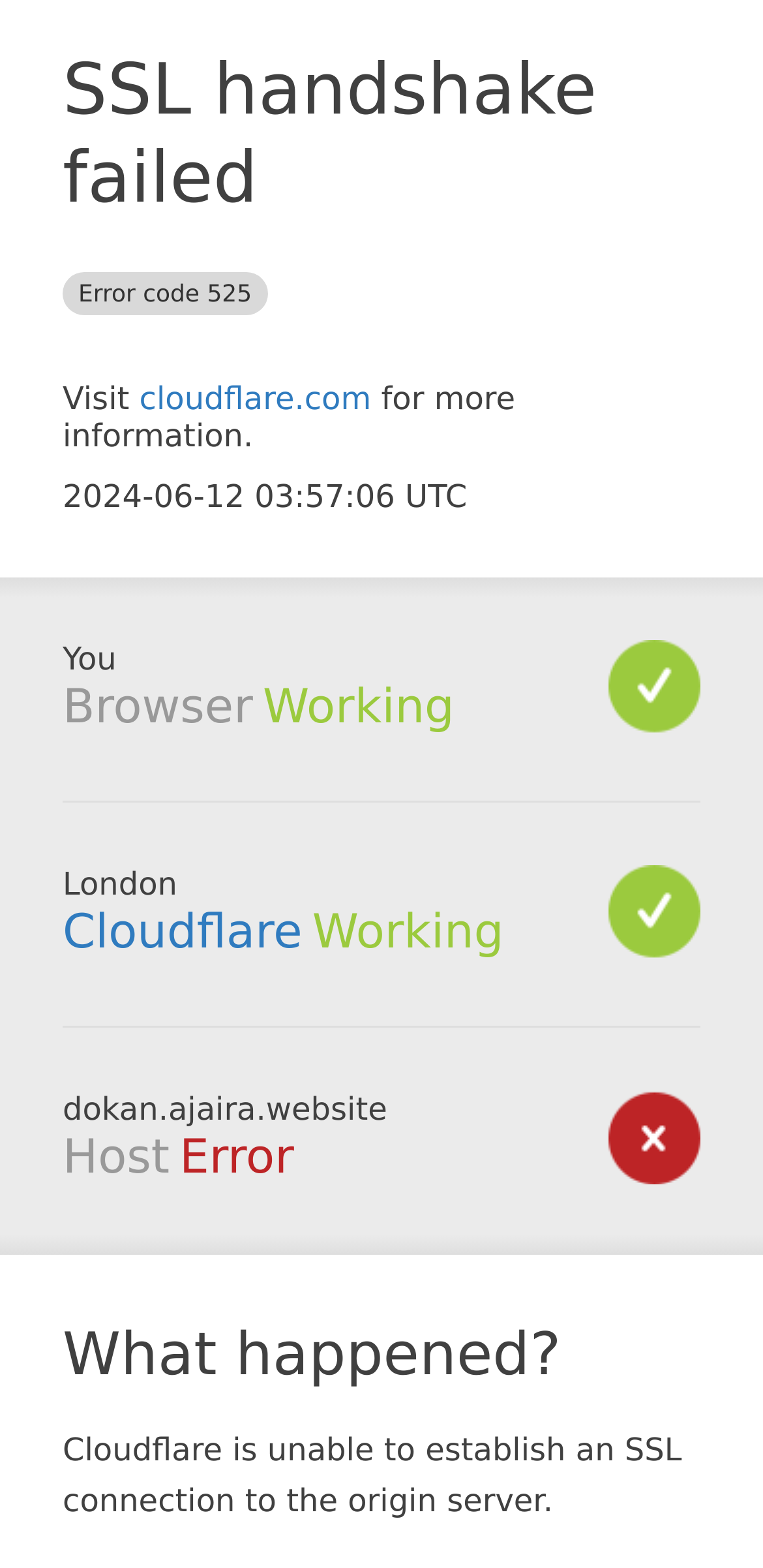What is the name of the website that provides more information?
Using the visual information, respond with a single word or phrase.

cloudflare.com